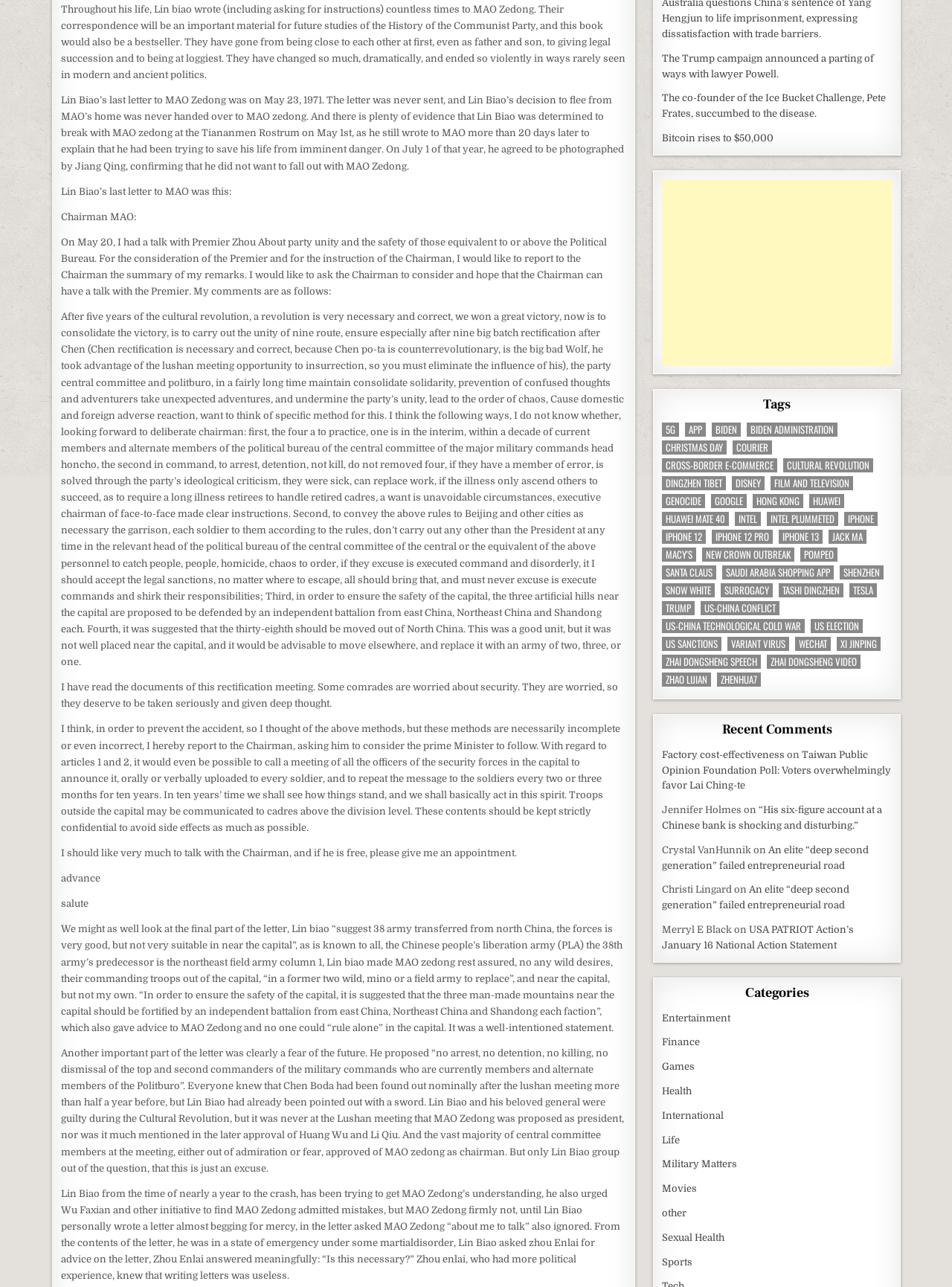Given the webpage screenshot, identify the bounding box of the UI element that matches this description: "Bitcoin rises to $50,000".

[0.696, 0.103, 0.813, 0.112]